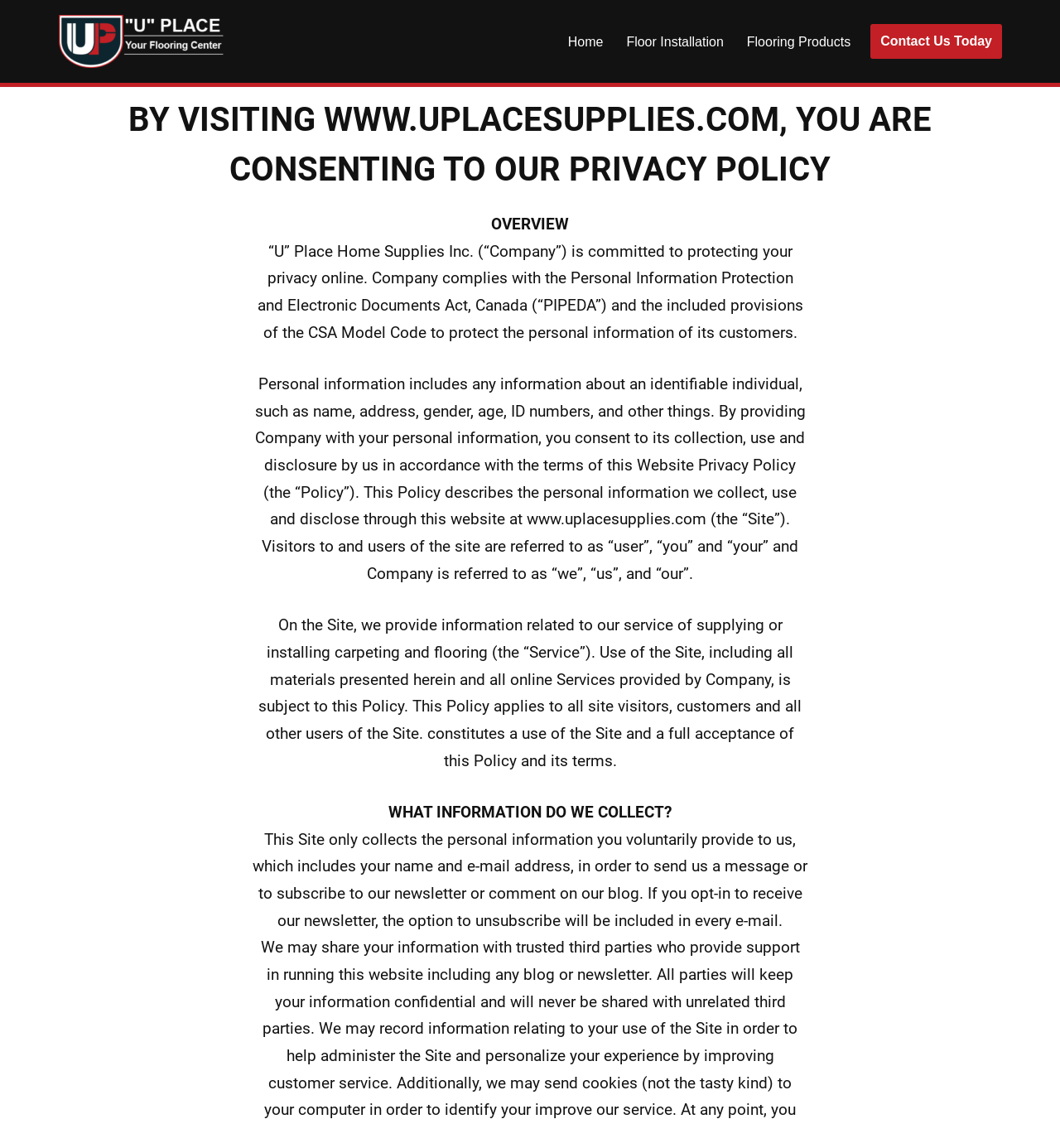Determine the main heading text of the webpage.

BY VISITING WWW.UPLACESUPPLIES.COM, YOU ARE CONSENTING TO OUR PRIVACY POLICY